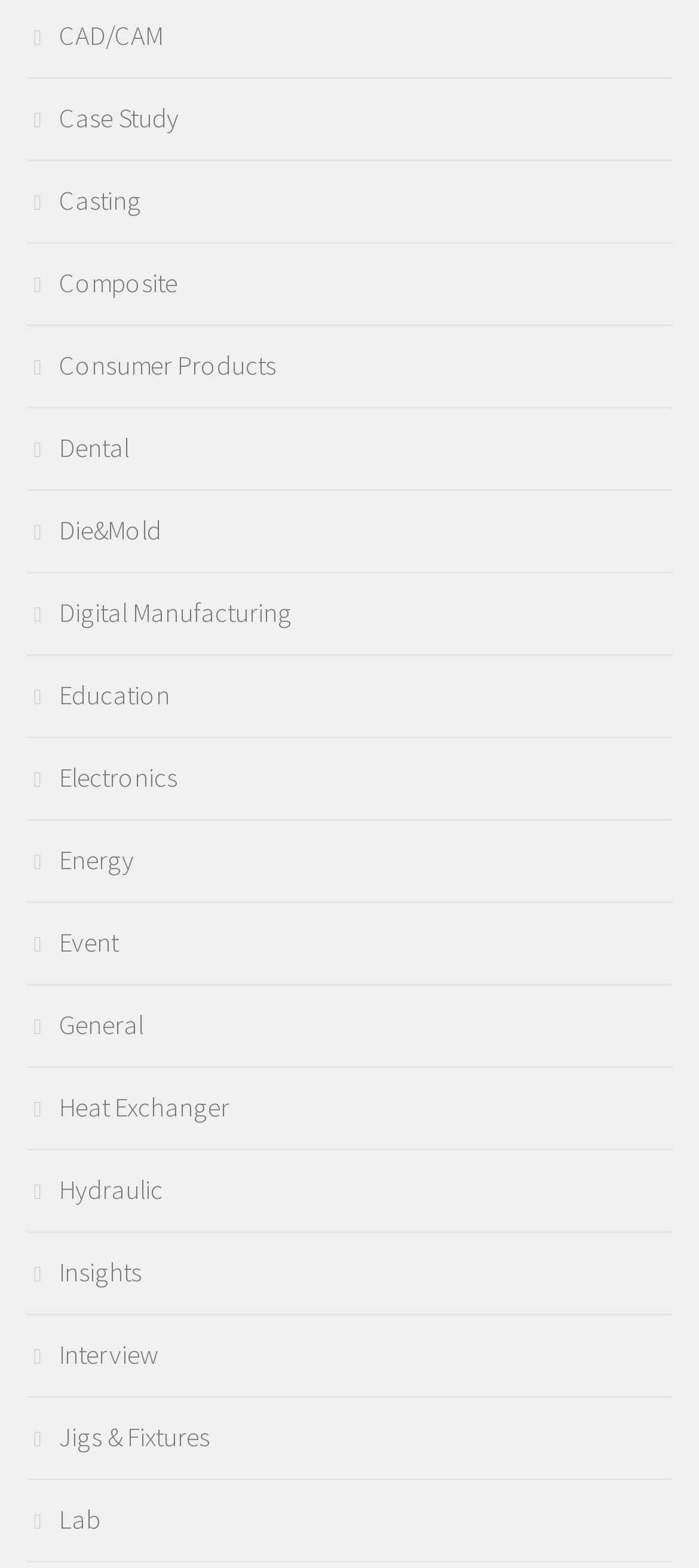Answer the following inquiry with a single word or phrase:
What is the last category listed on the webpage?

Lab